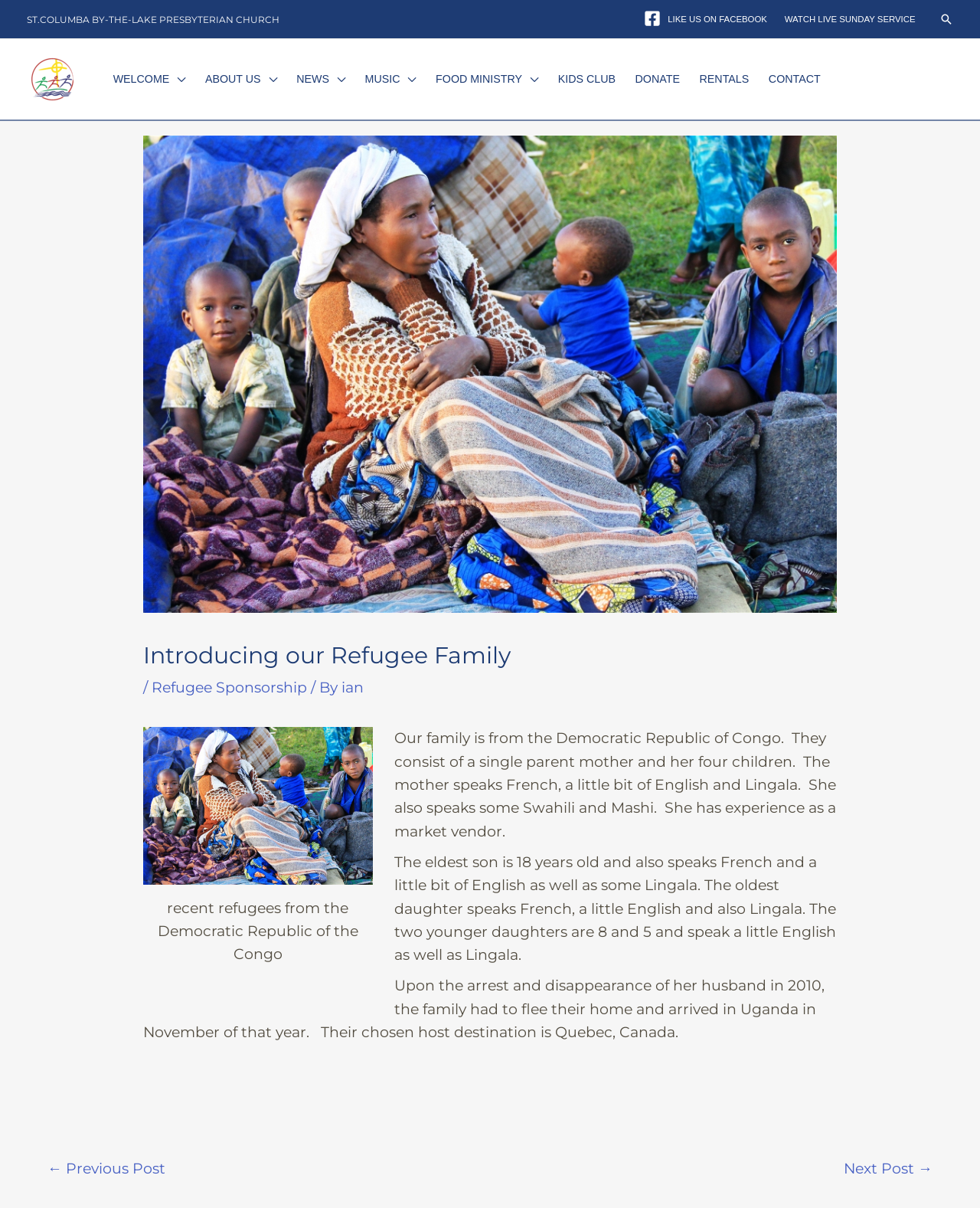Please find the bounding box coordinates of the element that must be clicked to perform the given instruction: "Go to the previous post". The coordinates should be four float numbers from 0 to 1, i.e., [left, top, right, bottom].

[0.048, 0.954, 0.169, 0.982]